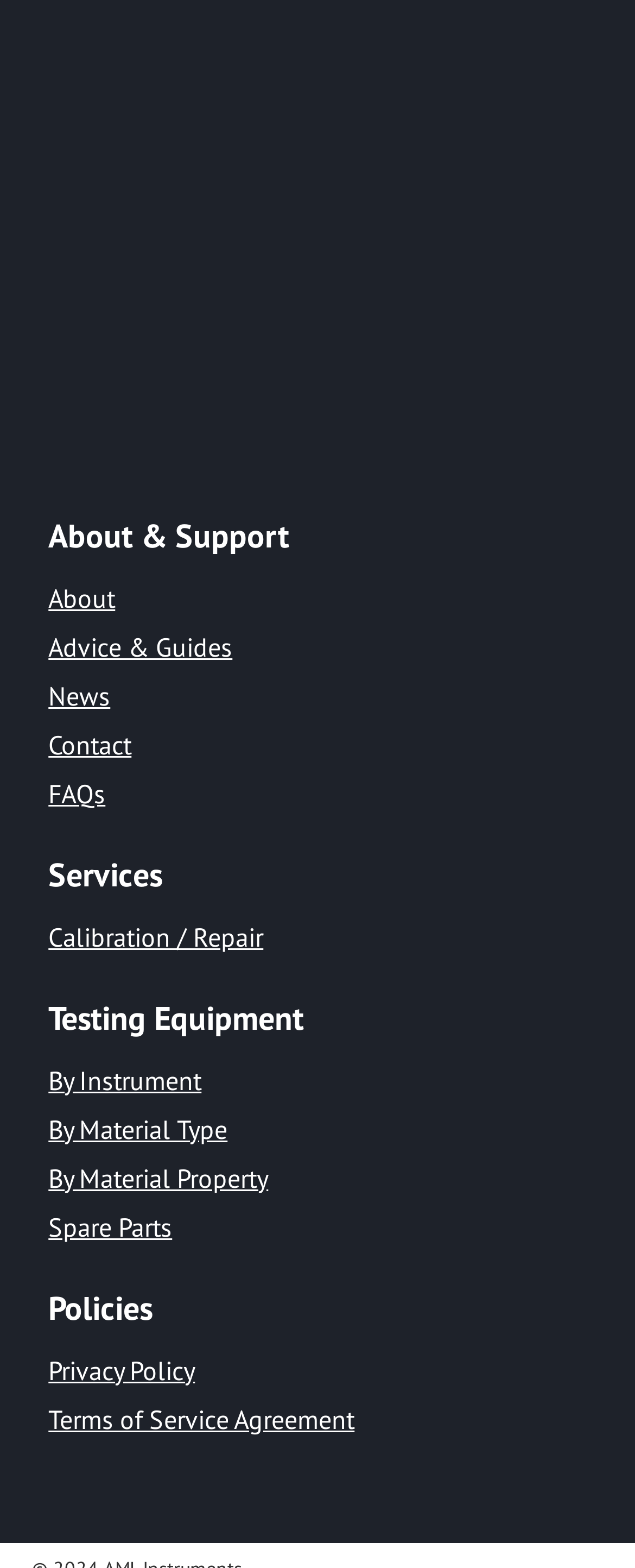Bounding box coordinates should be in the format (top-left x, top-left y, bottom-right x, bottom-right y) and all values should be floating point numbers between 0 and 1. Determine the bounding box coordinate for the UI element described as: FAQs

[0.076, 0.49, 0.166, 0.521]